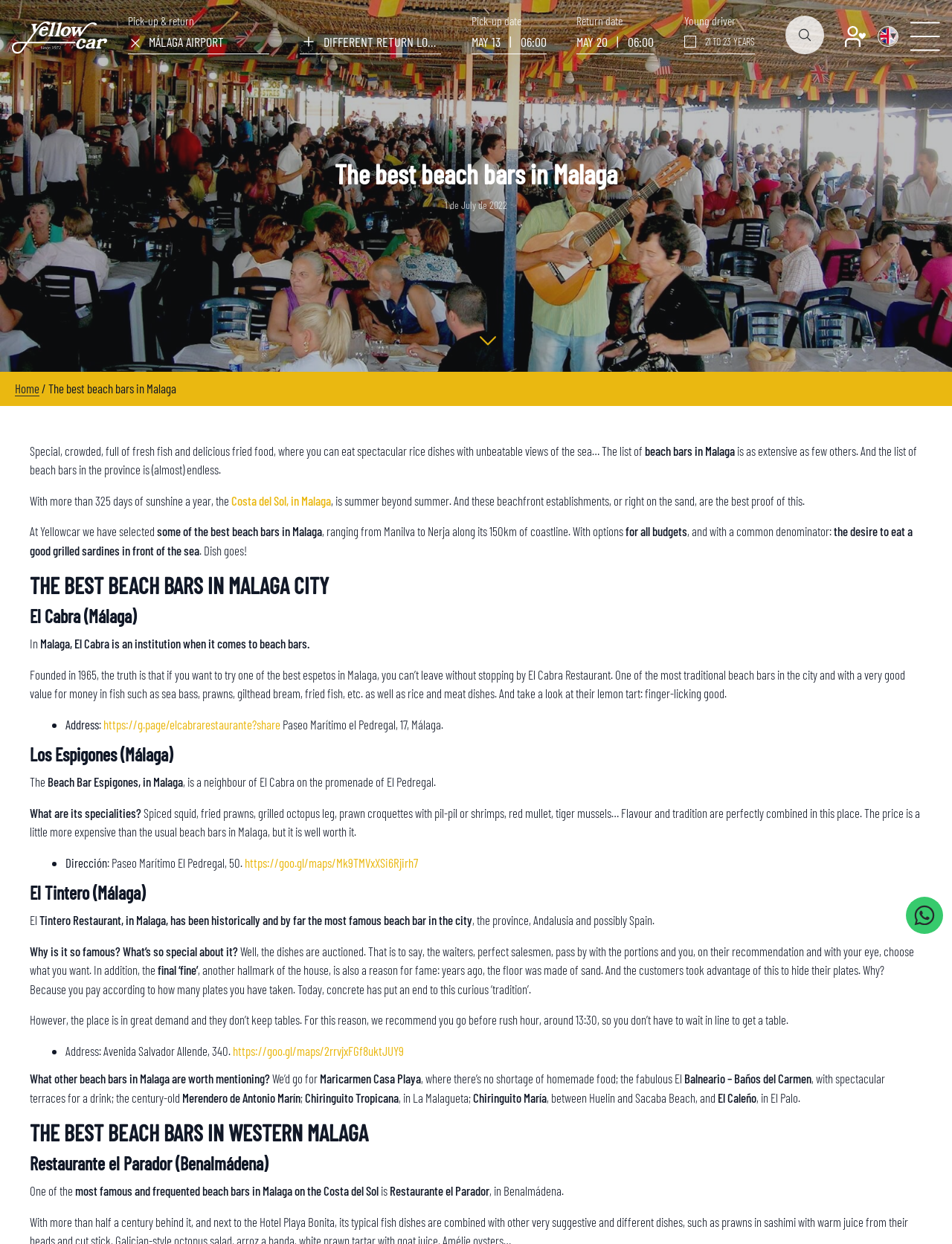Given the element description Costa del Sol, in Malaga, specify the bounding box coordinates of the corresponding UI element in the format (top-left x, top-left y, bottom-right x, bottom-right y). All values must be between 0 and 1.

[0.243, 0.396, 0.348, 0.408]